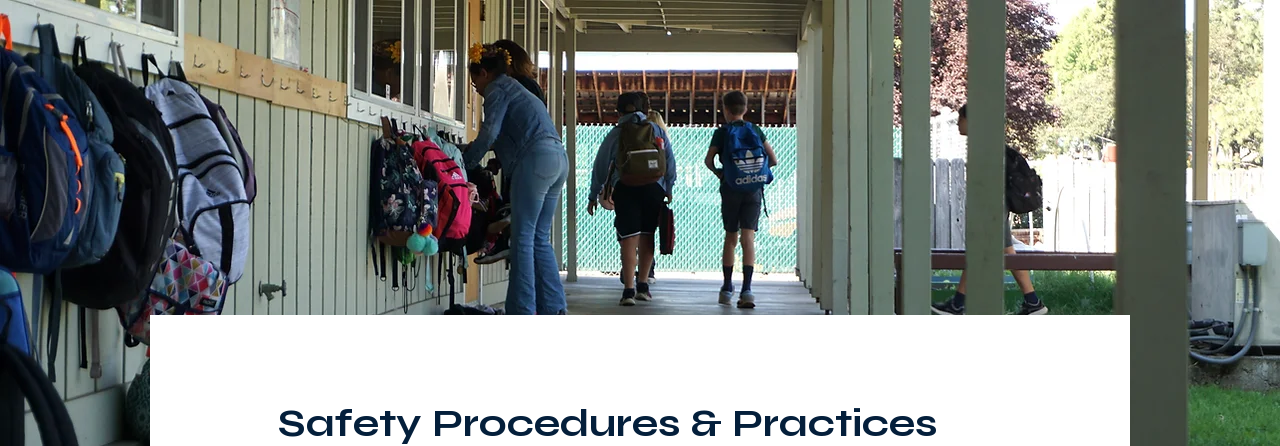What is emphasized in this visual representation?
Provide an in-depth answer to the question, covering all aspects.

The caption highlights the school's commitment to safety procedures and practices, emphasizing the institution's dedication to the well-being of its students as they navigate their daily activities.